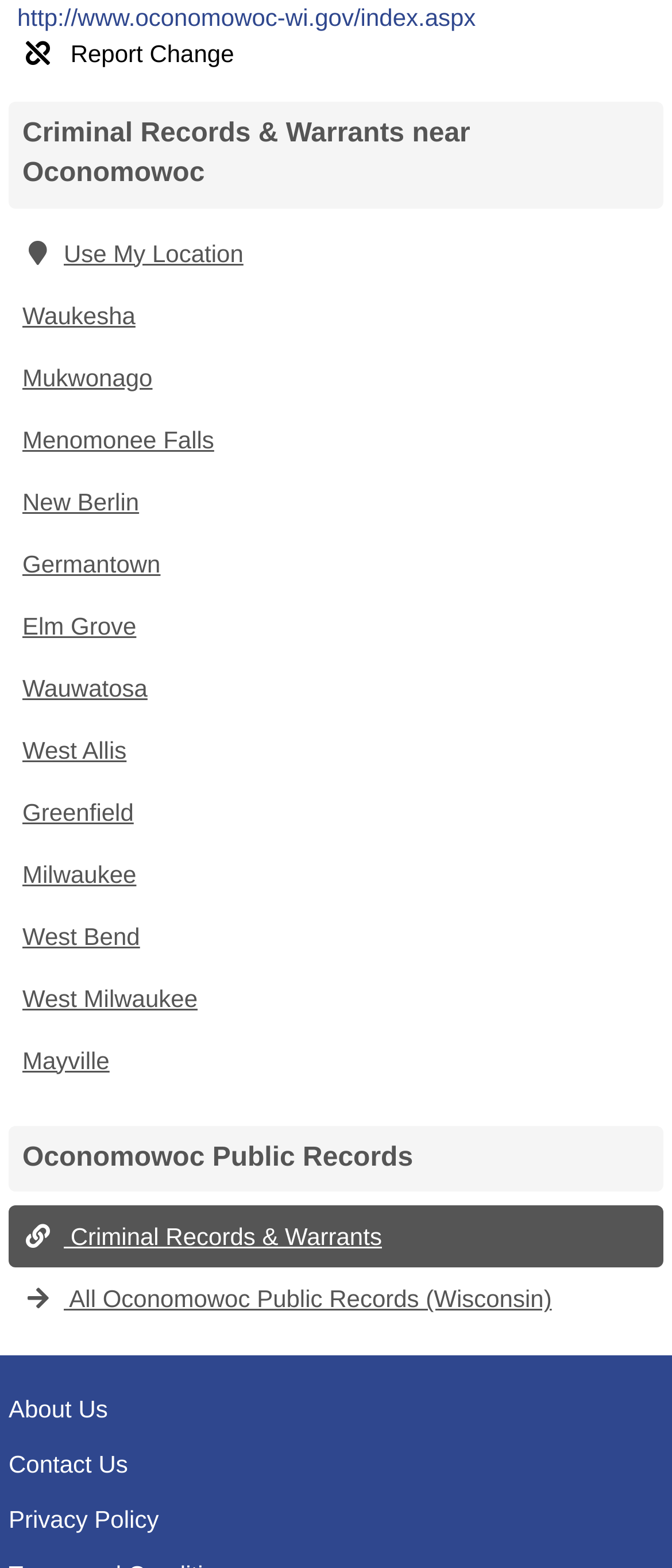Using the information shown in the image, answer the question with as much detail as possible: How many locations are listed on this webpage?

I counted the number of location-based links on the webpage, which includes Waukesha, Mukwonago, Menomonee Falls, and so on. There are 15 locations listed in total.